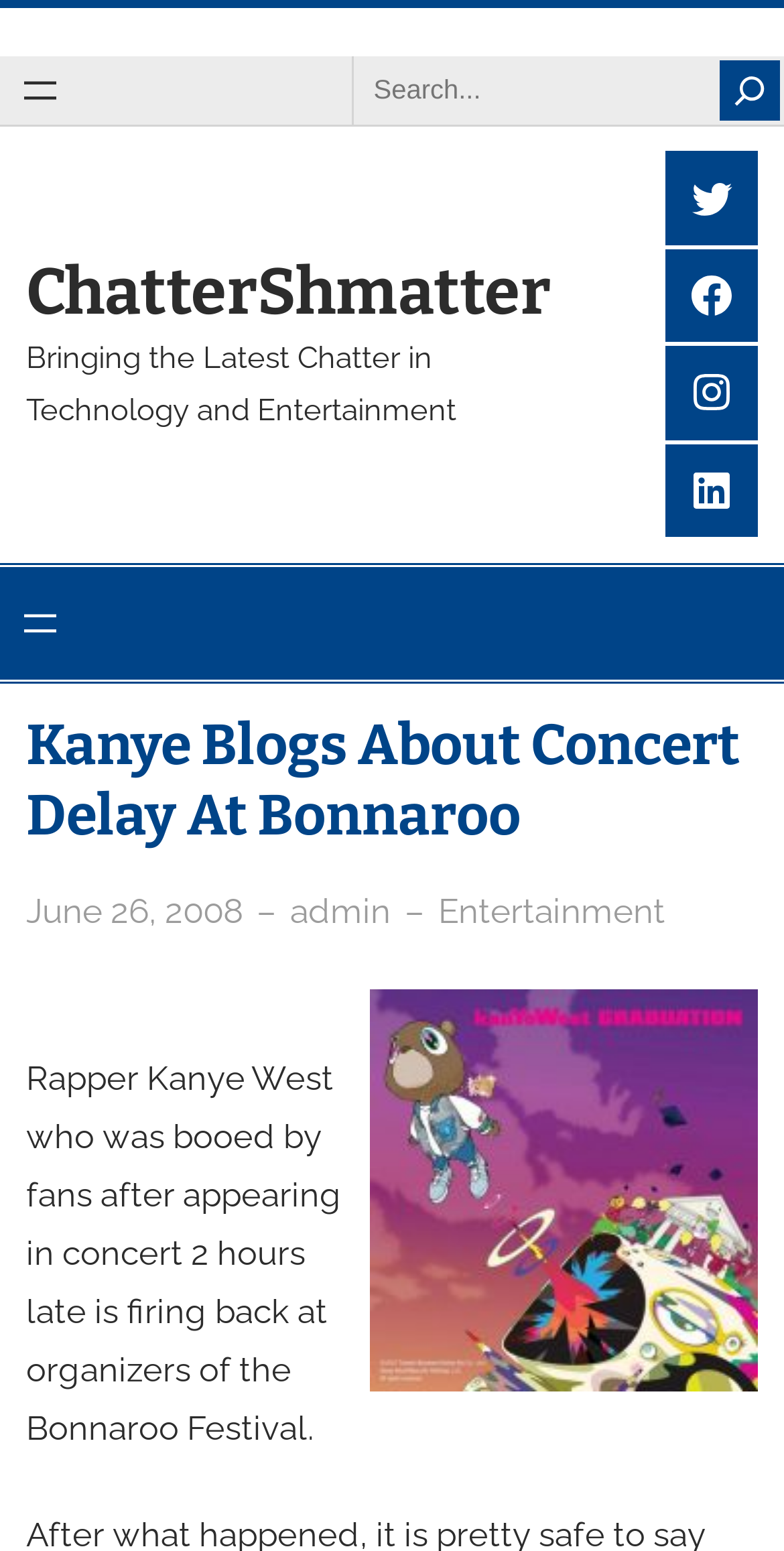Identify the bounding box coordinates of the section to be clicked to complete the task described by the following instruction: "Open menu". The coordinates should be four float numbers between 0 and 1, formatted as [left, top, right, bottom].

[0.0, 0.037, 0.103, 0.079]